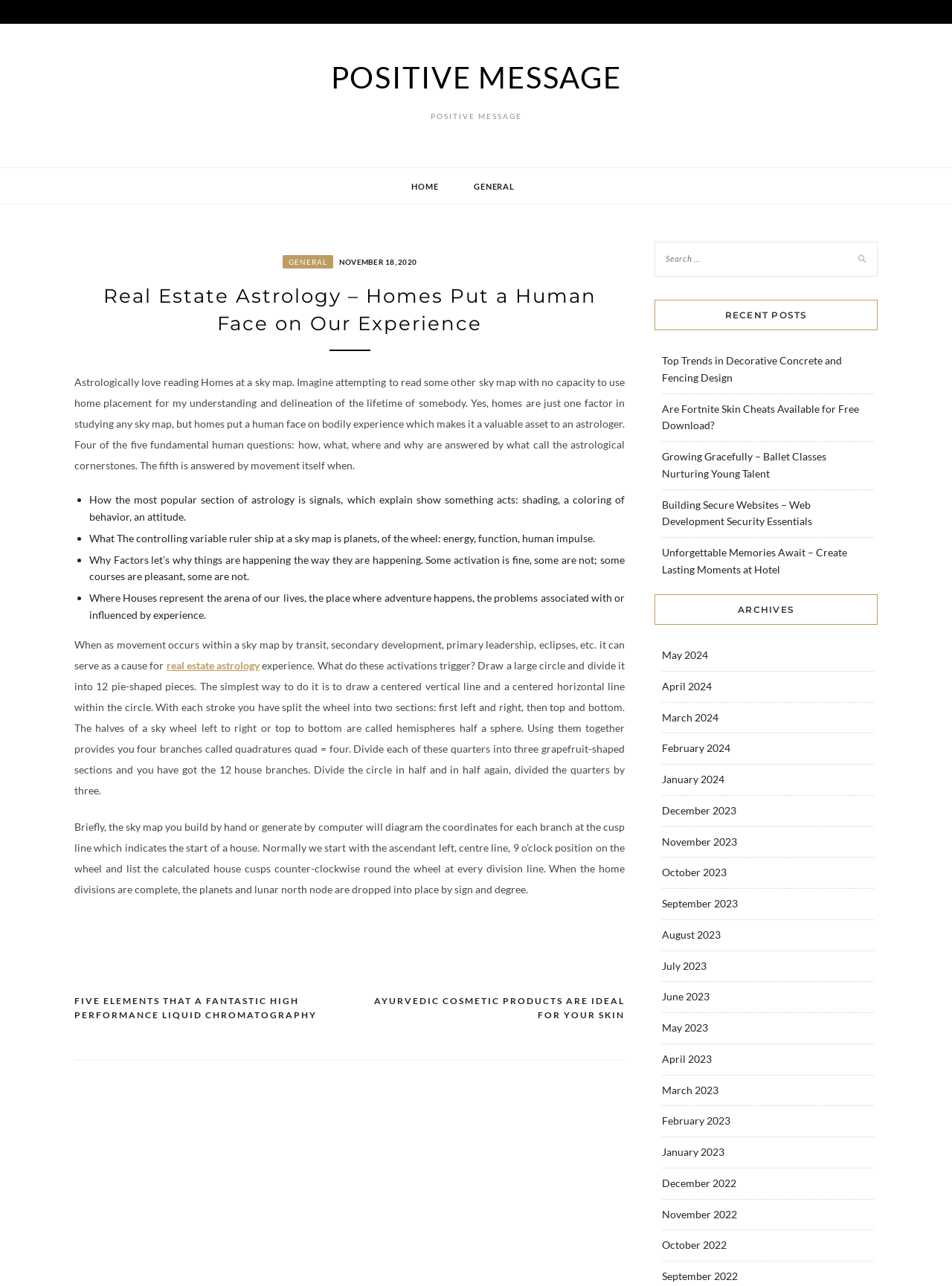Pinpoint the bounding box coordinates for the area that should be clicked to perform the following instruction: "Click on the 'HOME' link".

[0.428, 0.131, 0.464, 0.16]